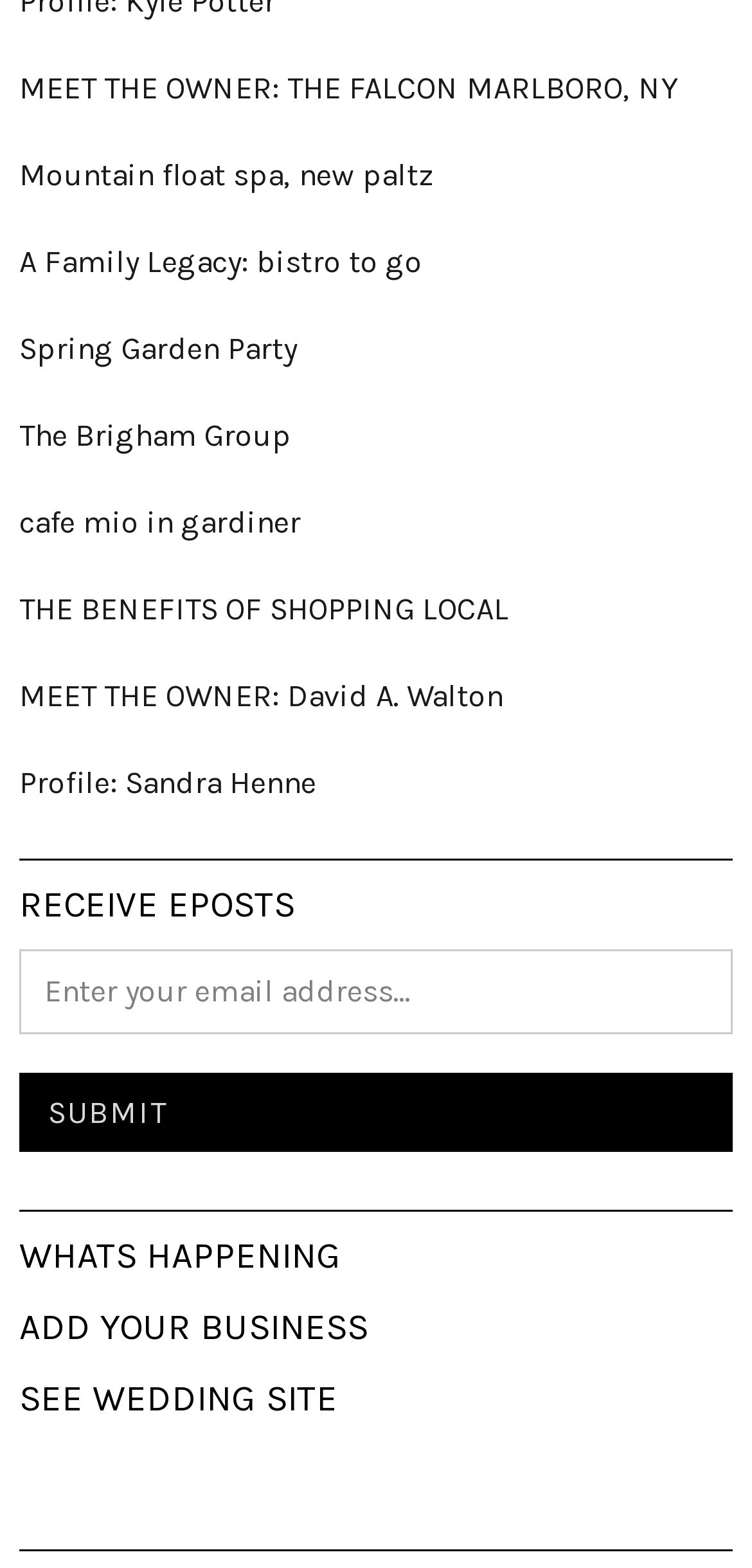Identify the bounding box coordinates of the specific part of the webpage to click to complete this instruction: "Add your business".

[0.026, 0.833, 0.49, 0.86]